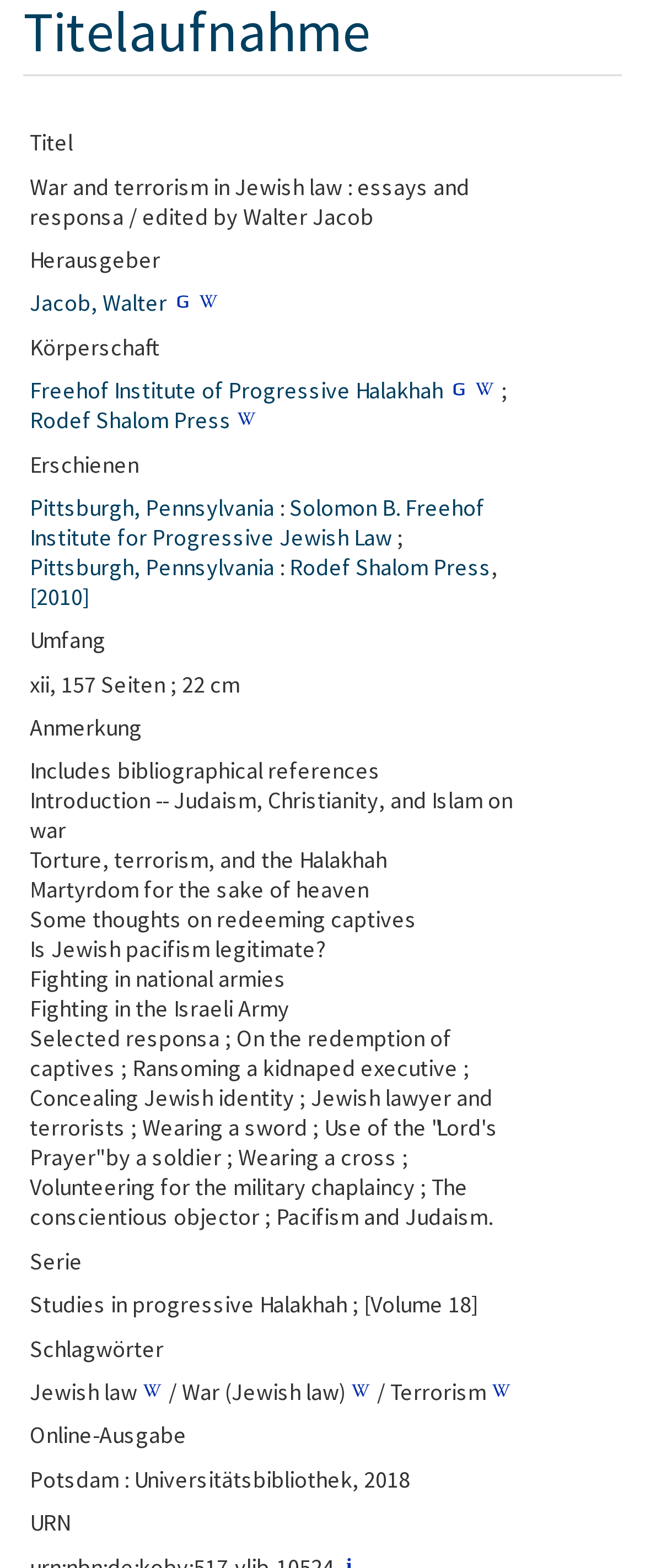Pinpoint the bounding box coordinates of the clickable area needed to execute the instruction: "Check the online edition of the book". The coordinates should be specified as four float numbers between 0 and 1, i.e., [left, top, right, bottom].

[0.046, 0.906, 0.29, 0.925]